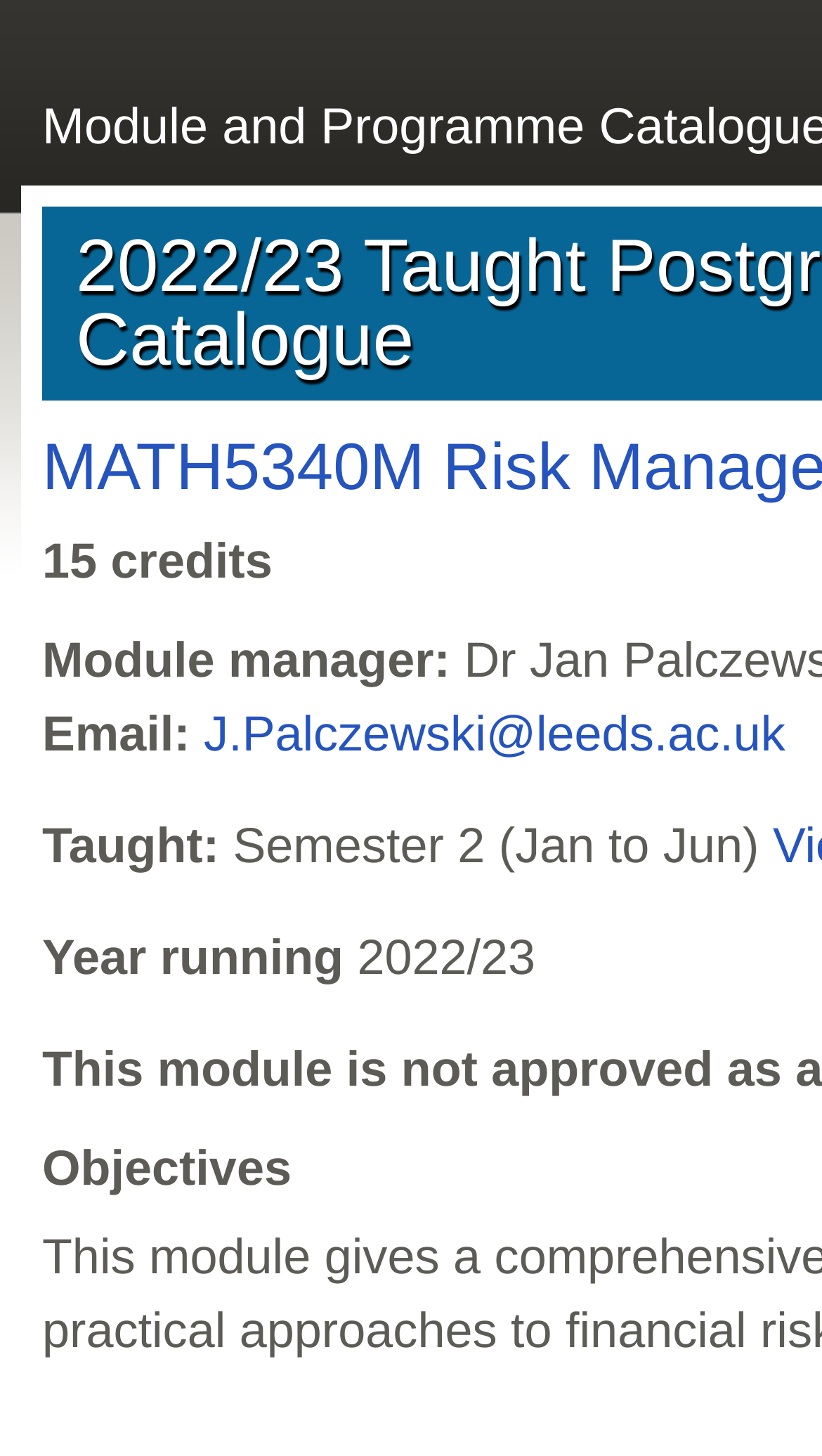What is the position of the 'Taught:' text?
Look at the image and answer the question using a single word or phrase.

Above 'Year running'